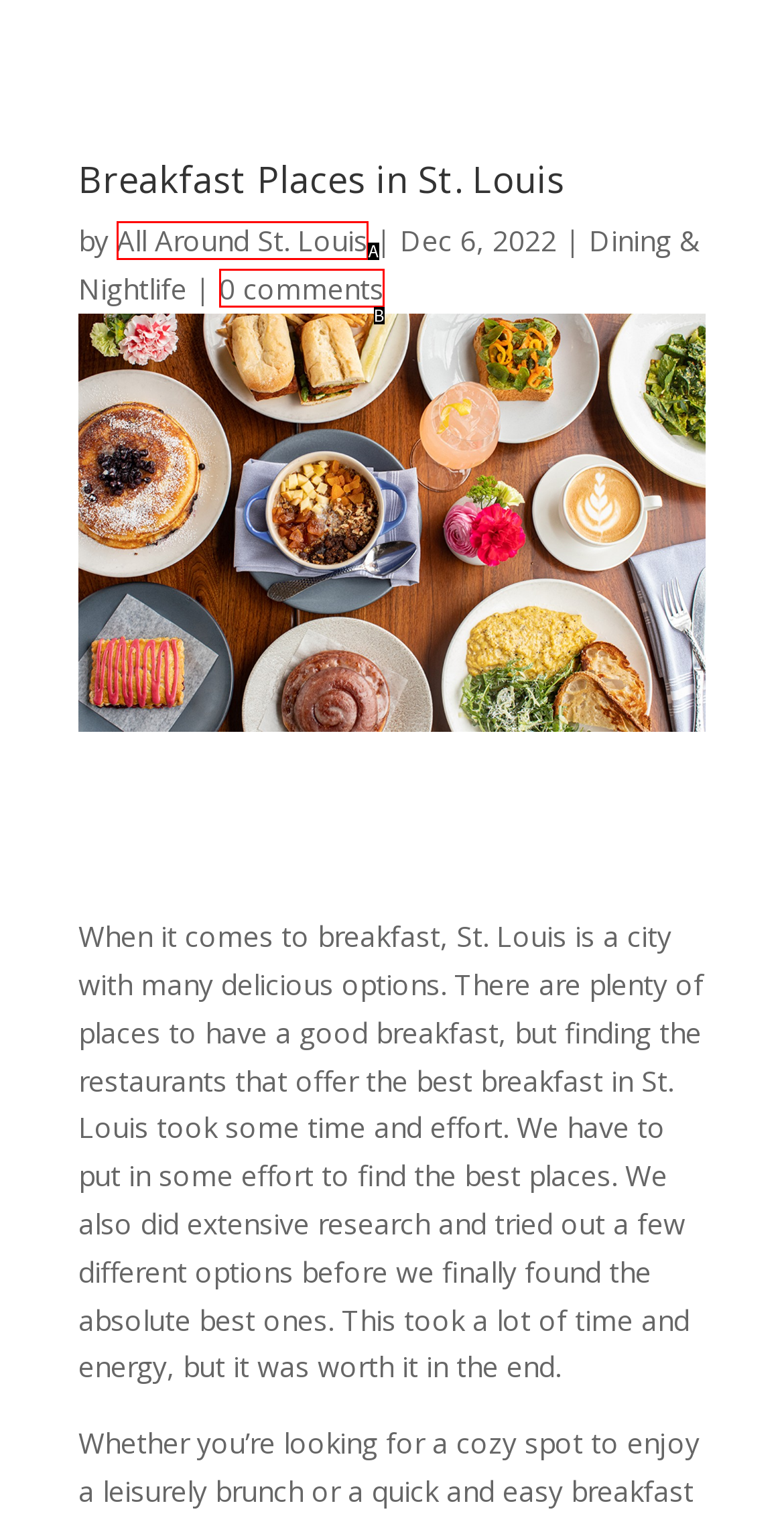Find the HTML element that matches the description: 0 comments. Answer using the letter of the best match from the available choices.

B